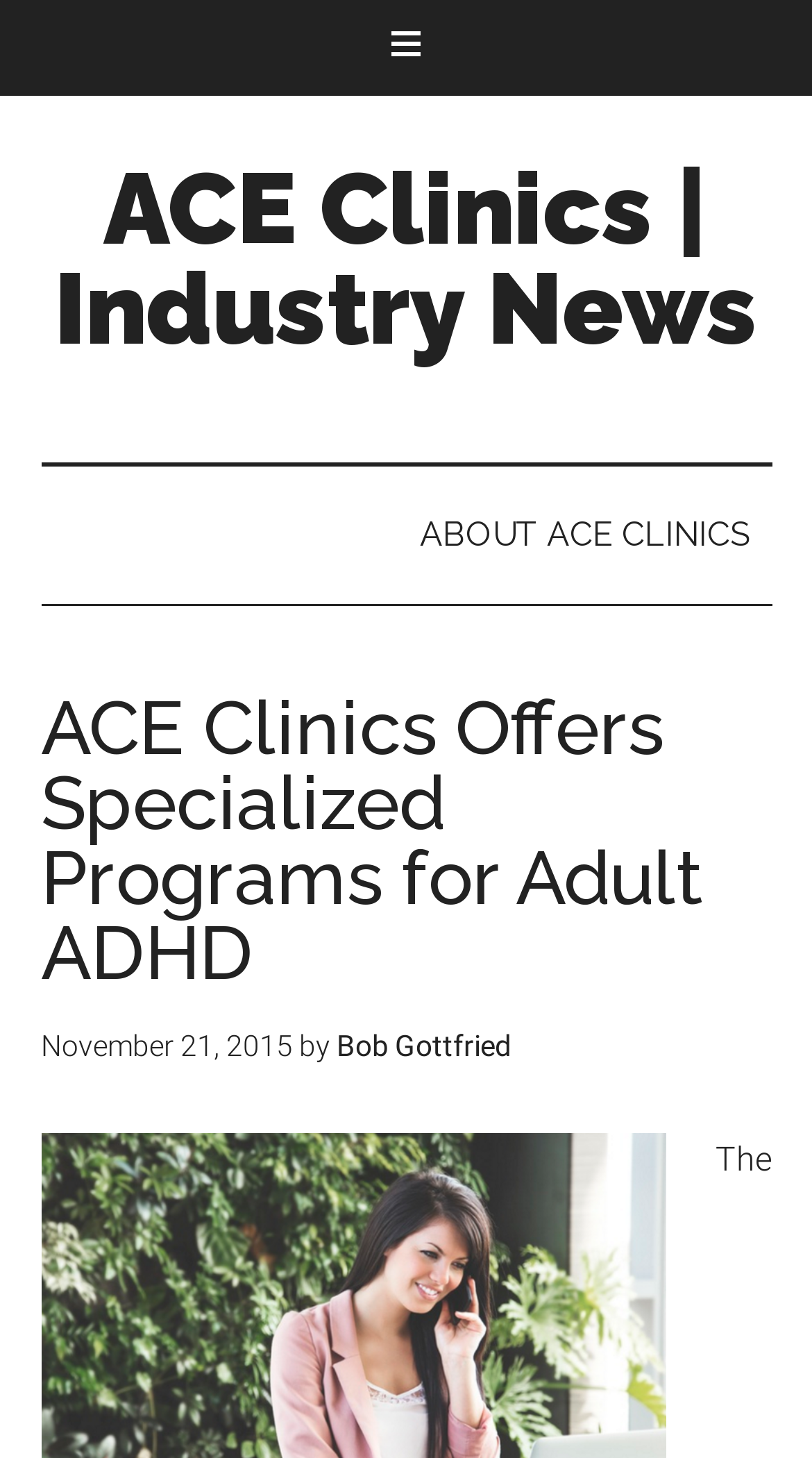Answer in one word or a short phrase: 
What is the name of the author of the article?

Bob Gottfried